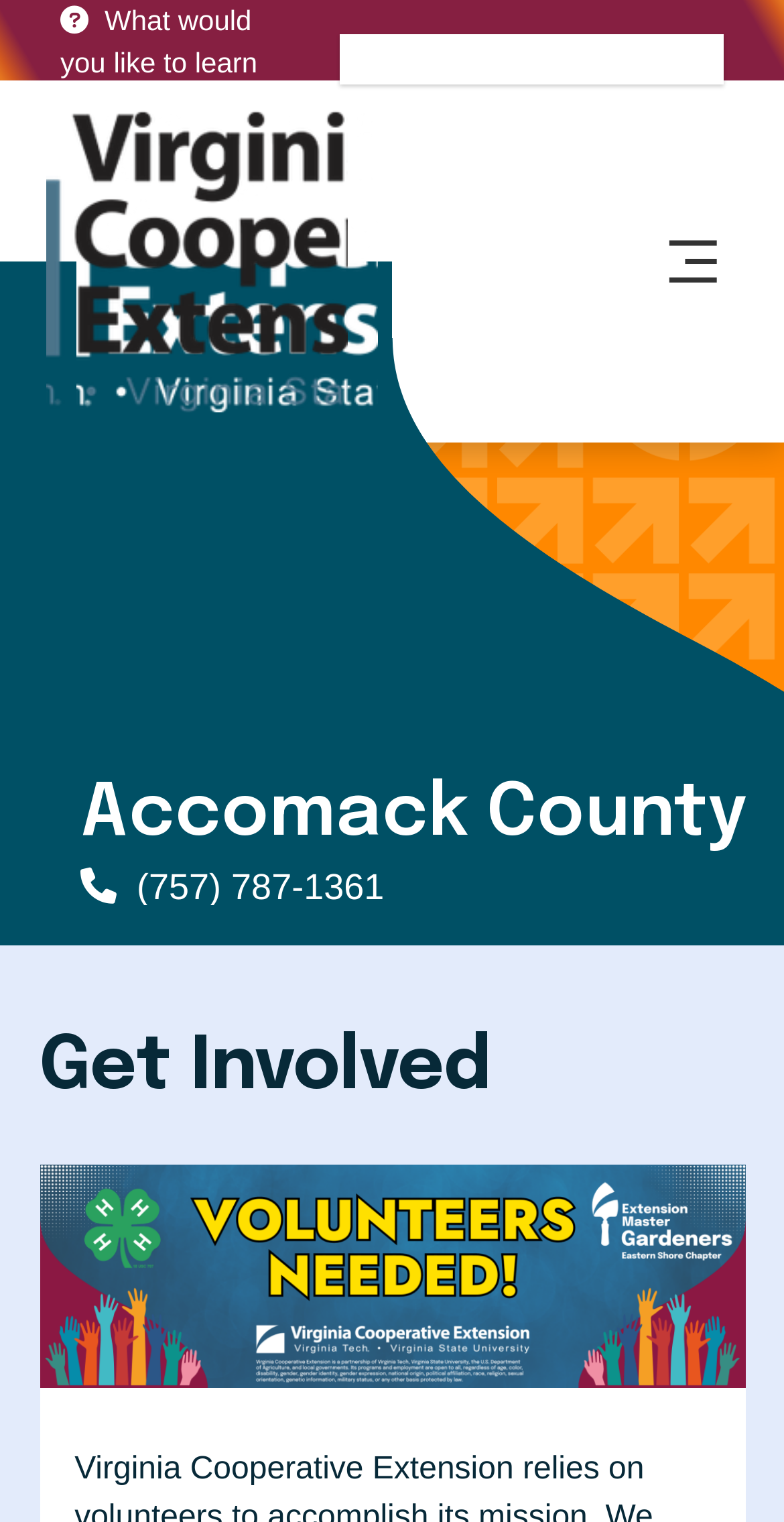Determine the bounding box for the UI element that matches this description: "Accomack County(757) 787-1361".

[0.103, 0.511, 1.0, 0.595]